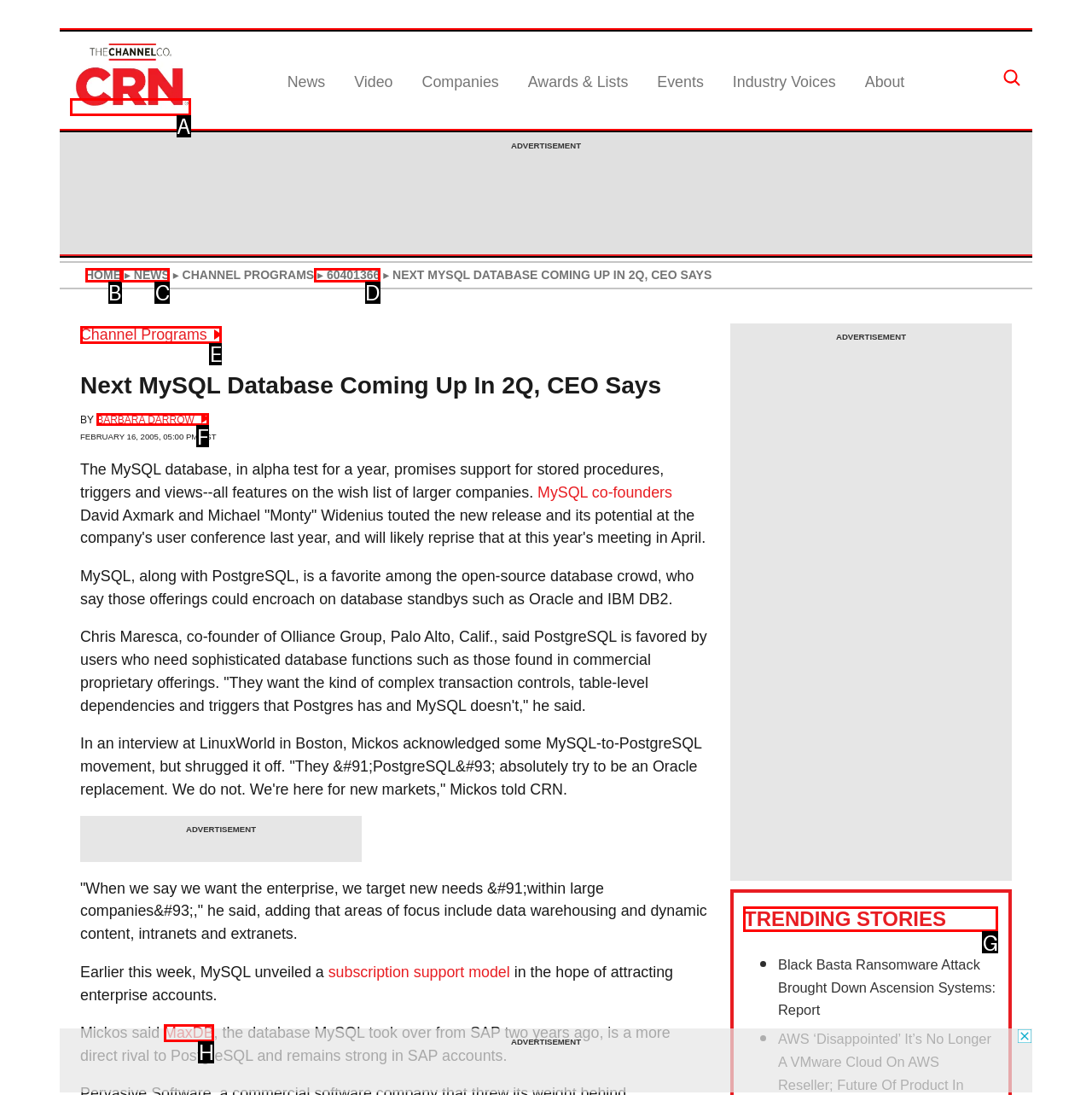Select the letter of the element you need to click to complete this task: Check trending stories
Answer using the letter from the specified choices.

G